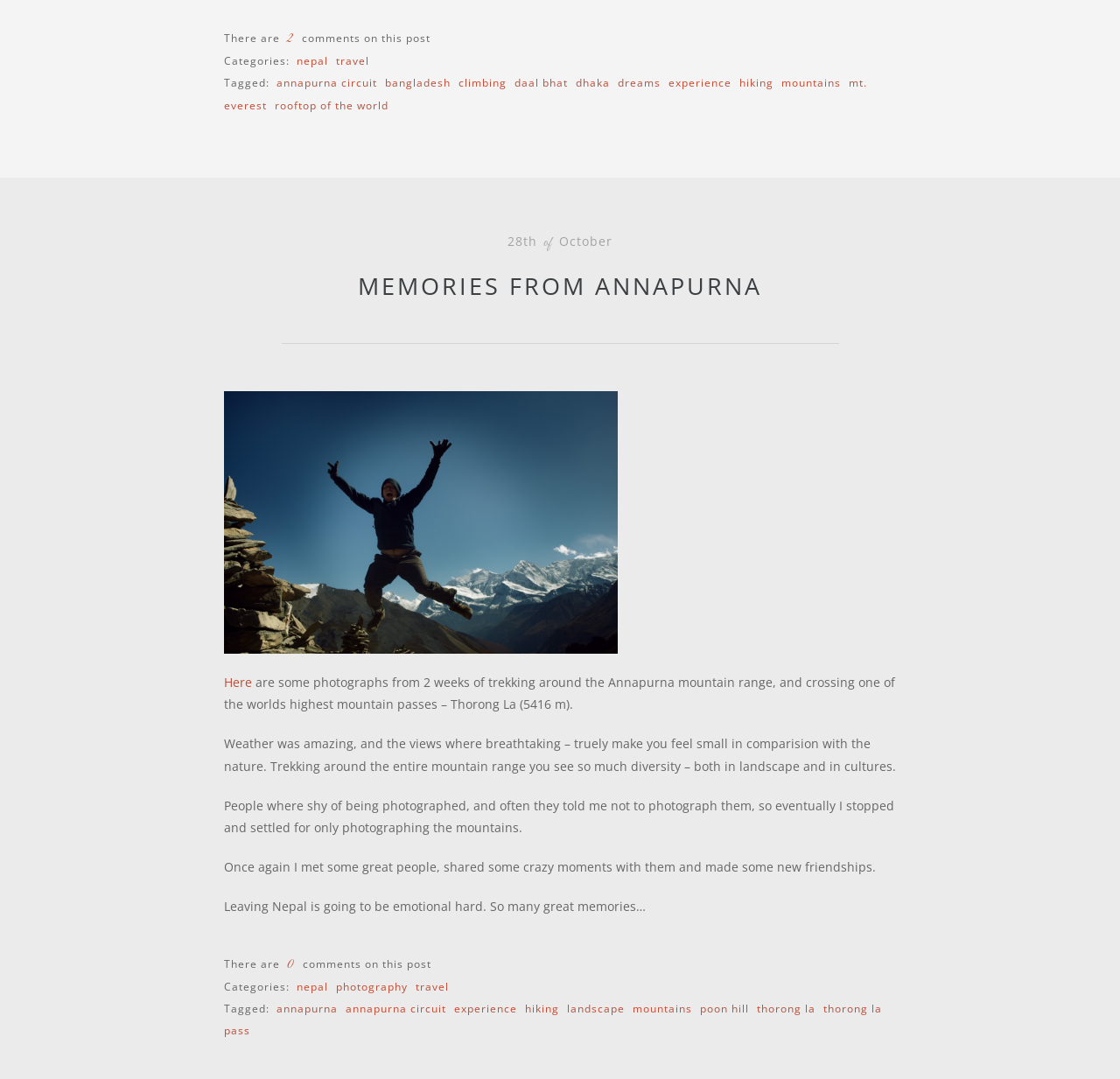Determine the bounding box of the UI element mentioned here: "thorong la pass". The coordinates must be in the format [left, top, right, bottom] with values ranging from 0 to 1.

[0.2, 0.912, 0.788, 0.962]